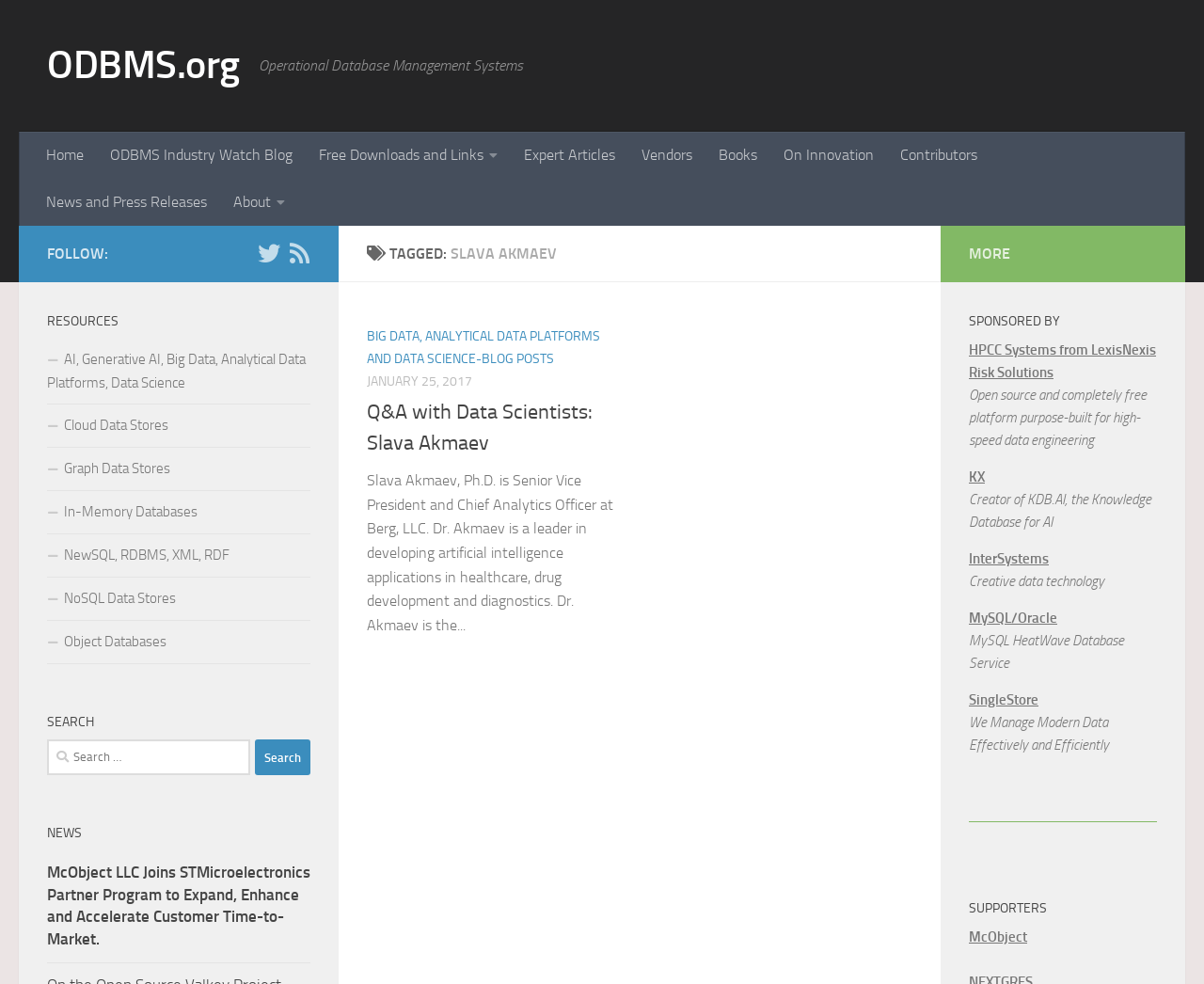Please answer the following question as detailed as possible based on the image: 
What is the date of the blog post?

I found the answer by looking at the time element which contains the text 'JANUARY 25, 2017'.